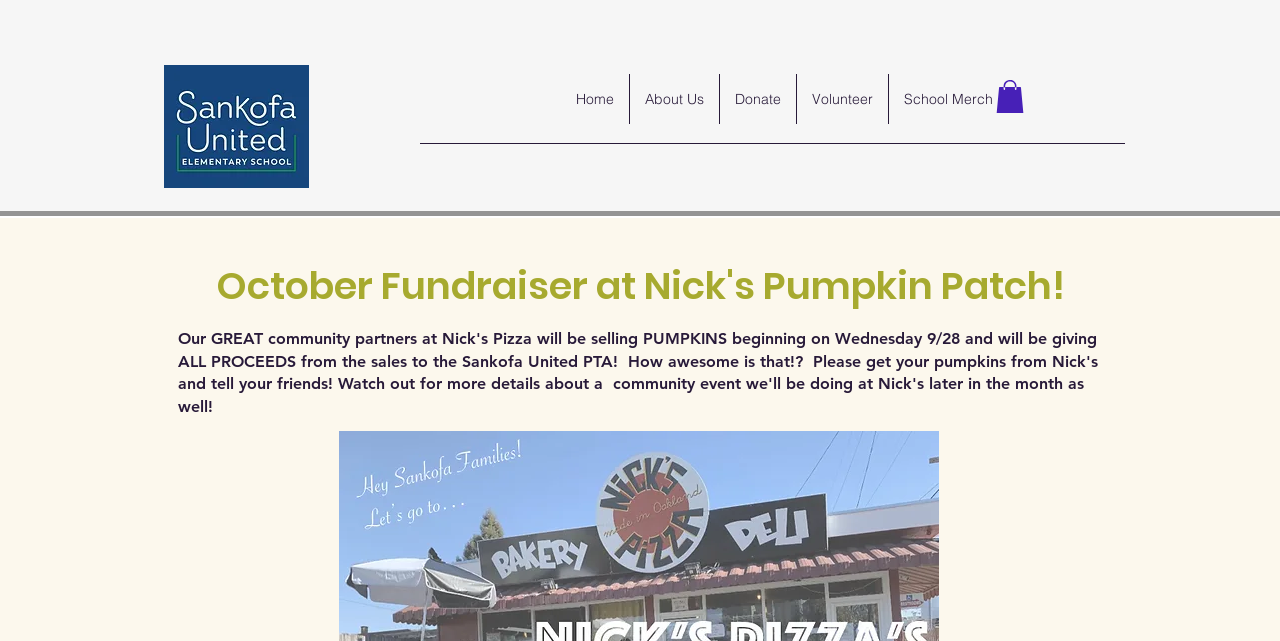What is the purpose of the button on the top right?
Give a detailed response to the question by analyzing the screenshot.

I found a button element on the top right of the page, but it does not have a description or text that suggests its purpose. Therefore, I cannot determine its function.